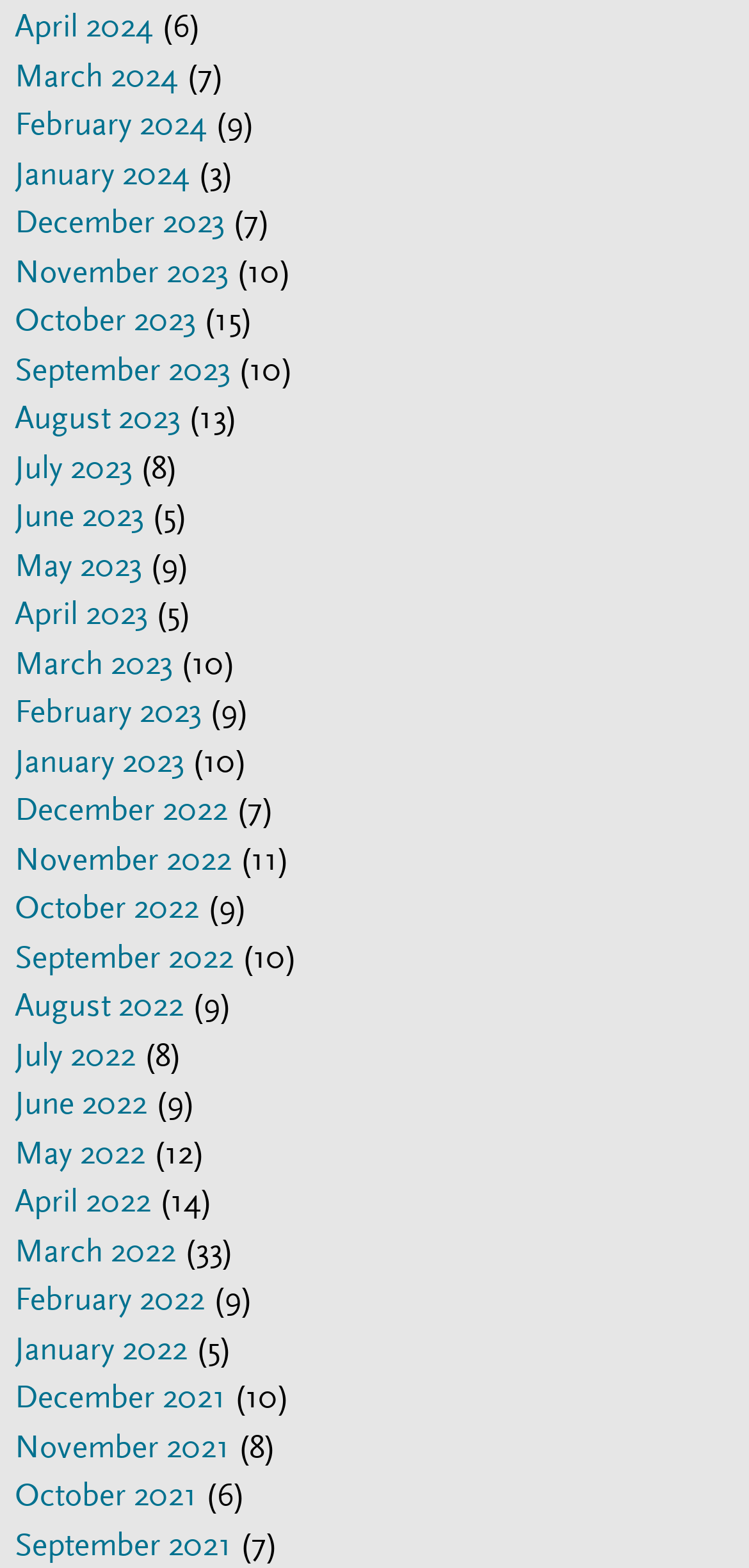What is the earliest month listed?
Based on the visual information, provide a detailed and comprehensive answer.

I looked at the list of links and found that the earliest month listed is December 2021, which is at the bottom of the list.